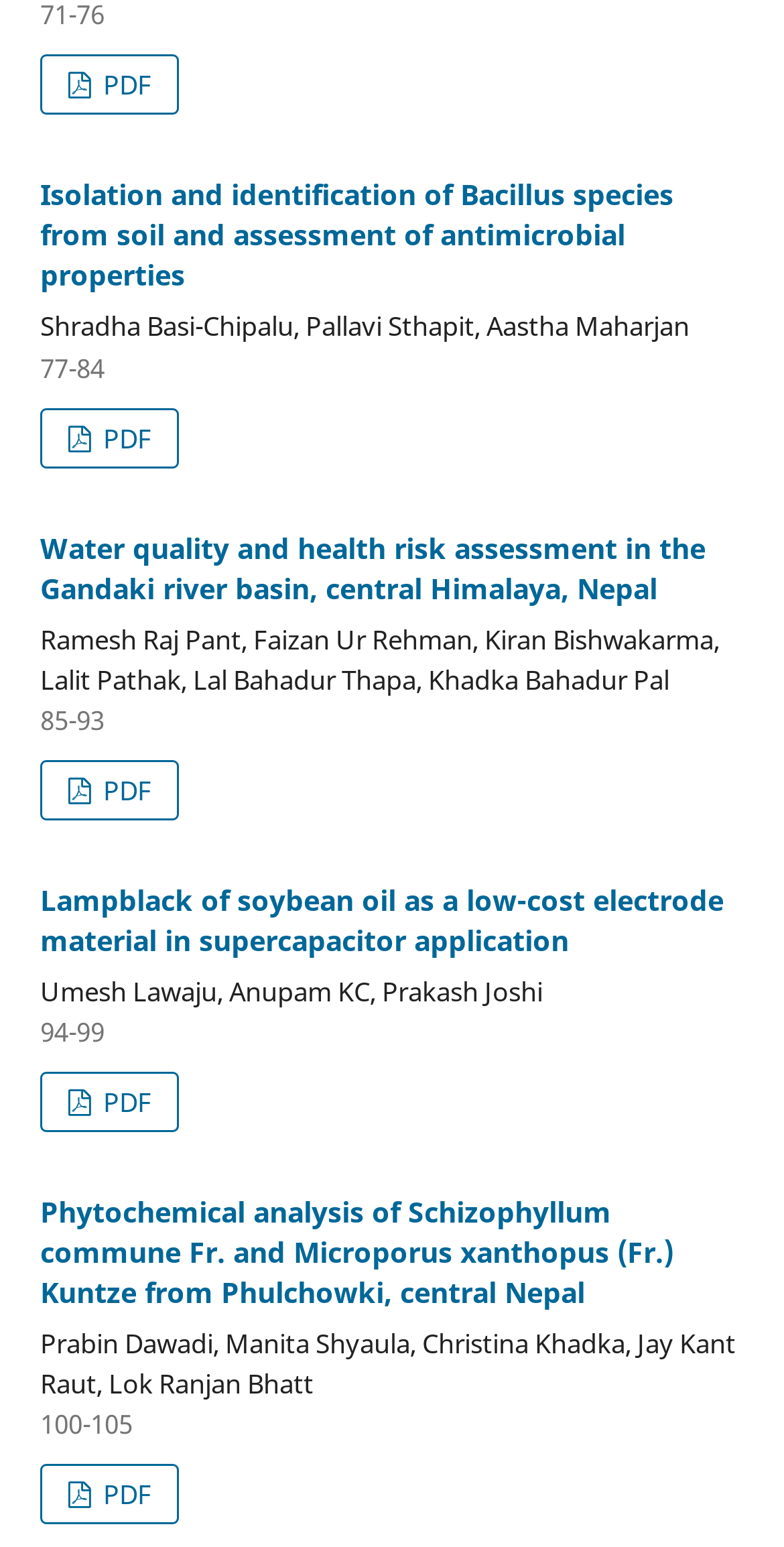Can you show the bounding box coordinates of the region to click on to complete the task described in the instruction: "Read the article 'Isolation and identification of Bacillus species from soil and assessment of antimicrobial properties'"?

[0.051, 0.114, 0.859, 0.19]